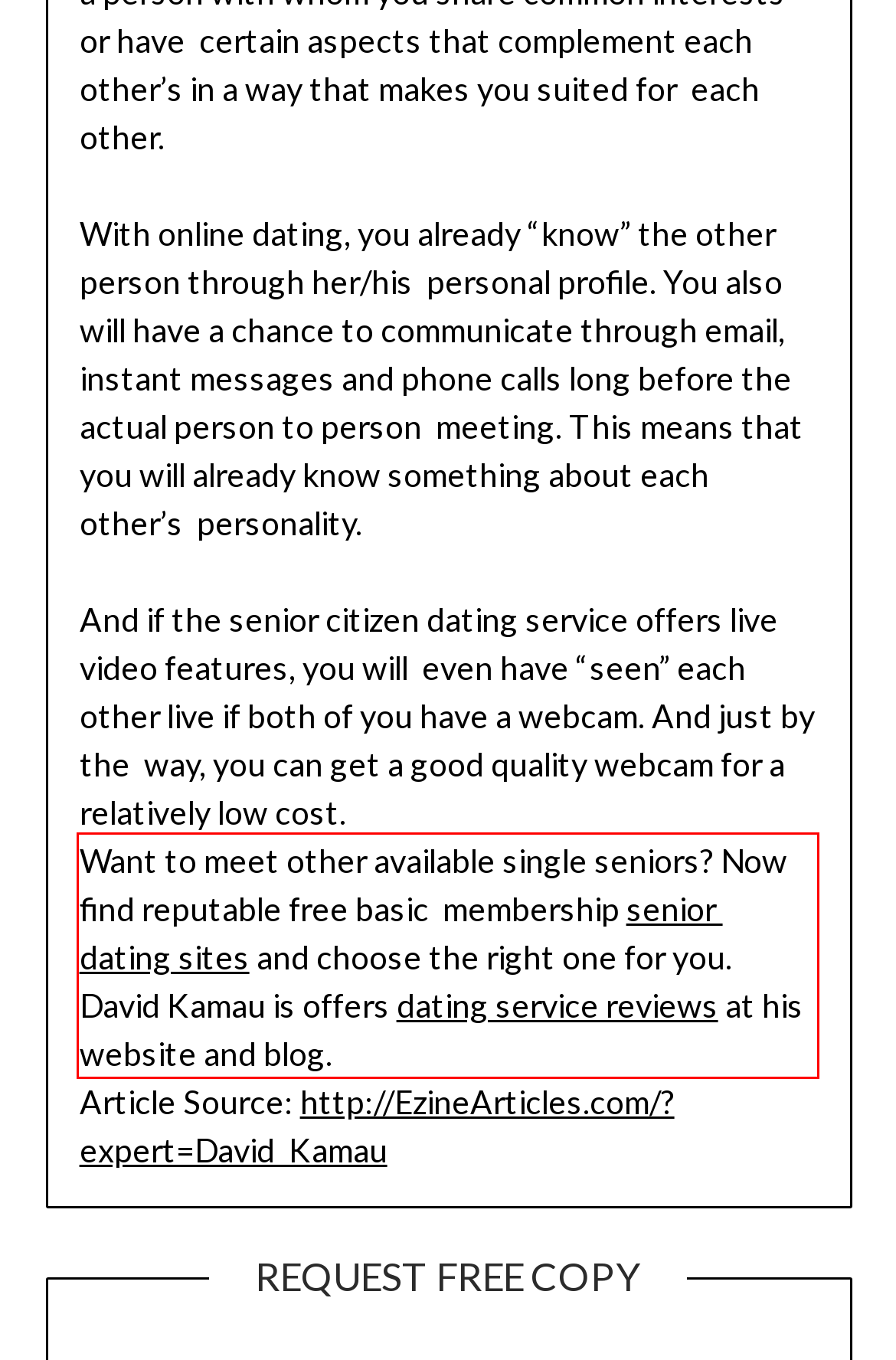Given a screenshot of a webpage with a red bounding box, extract the text content from the UI element inside the red bounding box.

Want to meet other available single seniors? Now find reputable free basic membership senior dating sites and choose the right one for you. David Kamau is offers dating service reviews at his website and blog.